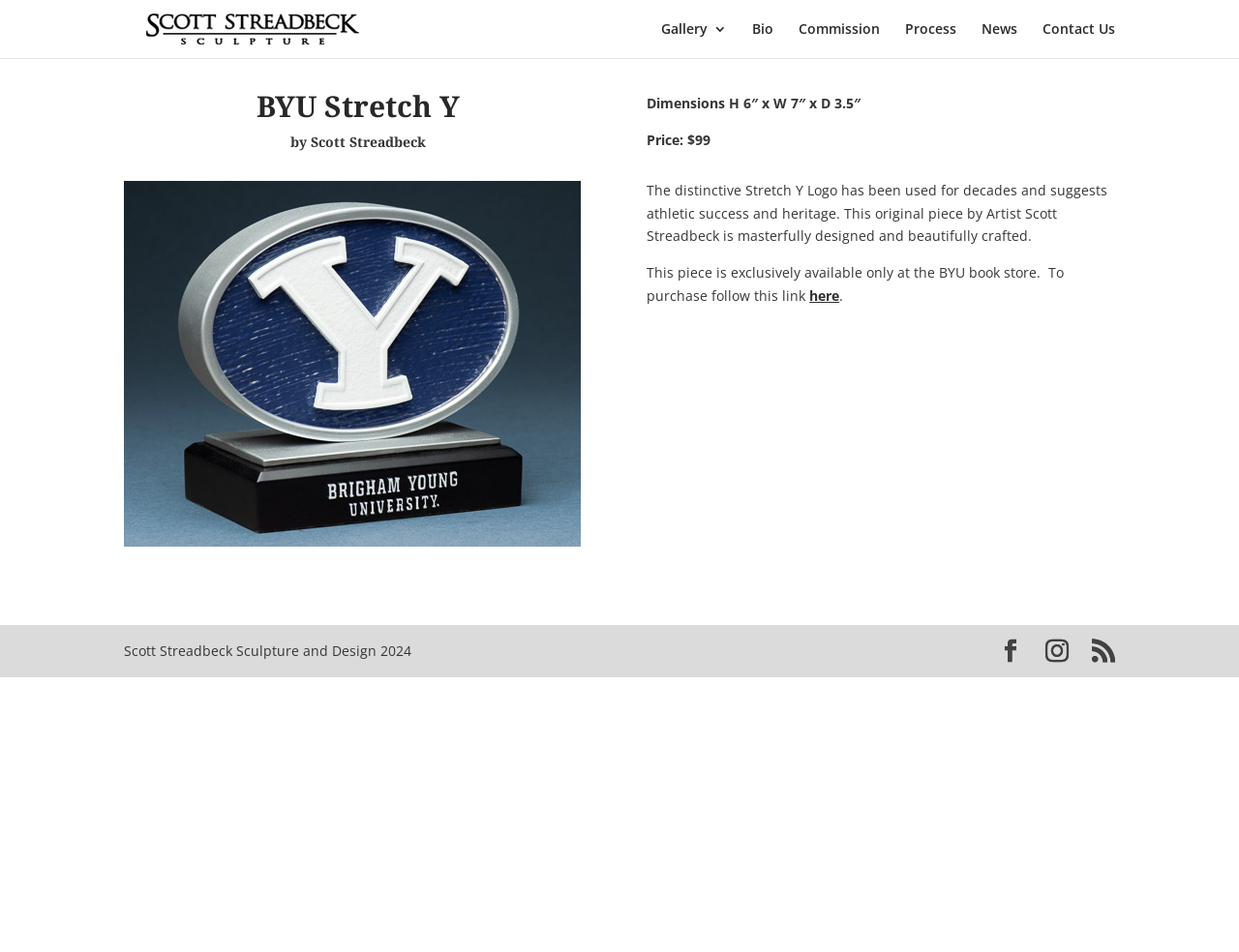Locate the bounding box coordinates of the area you need to click to fulfill this instruction: 'Read Bio'. The coordinates must be in the form of four float numbers ranging from 0 to 1: [left, top, right, bottom].

[0.607, 0.023, 0.624, 0.061]